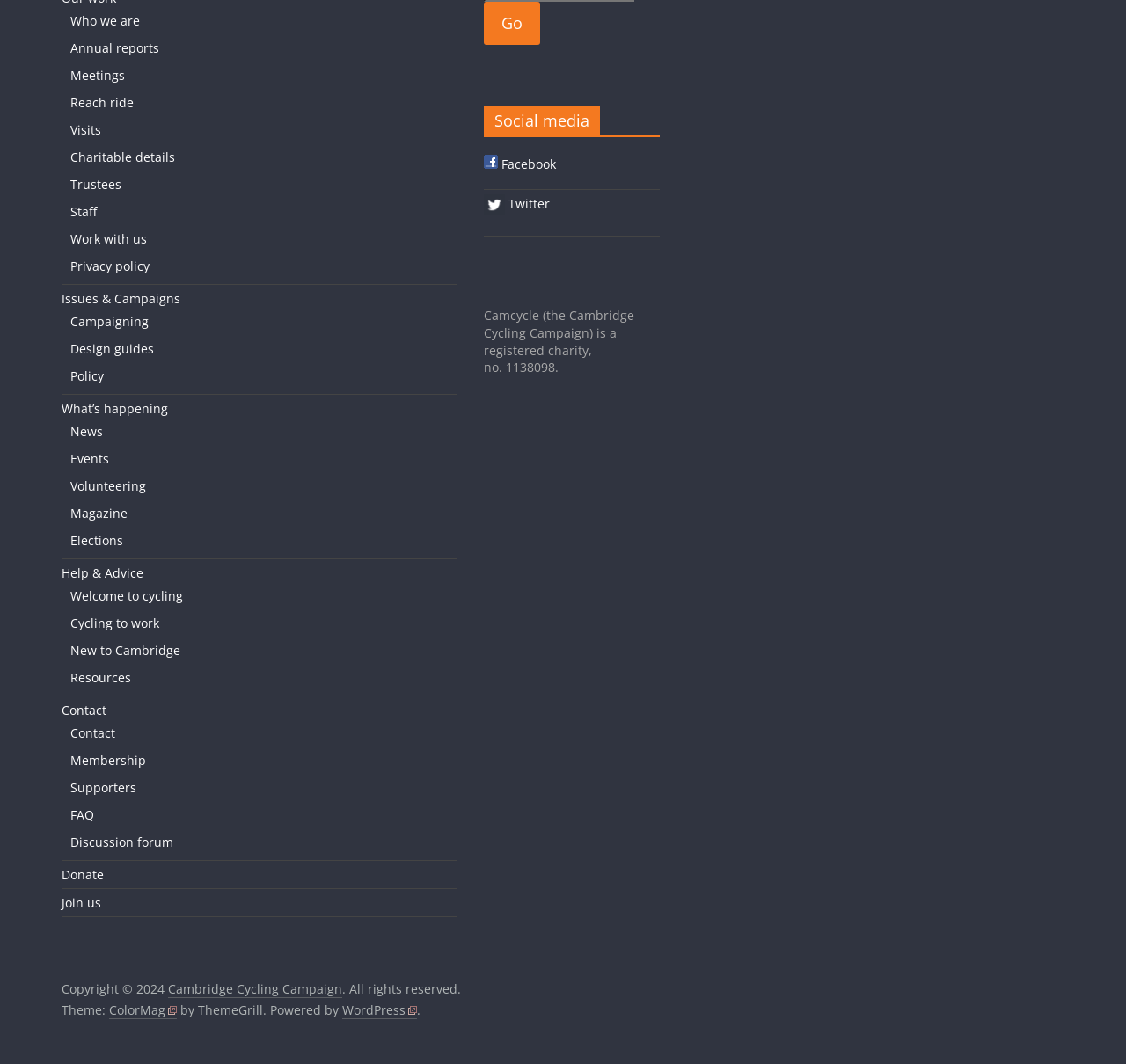Locate the bounding box coordinates of the element that needs to be clicked to carry out the instruction: "Click Who we are". The coordinates should be given as four float numbers ranging from 0 to 1, i.e., [left, top, right, bottom].

[0.062, 0.011, 0.124, 0.027]